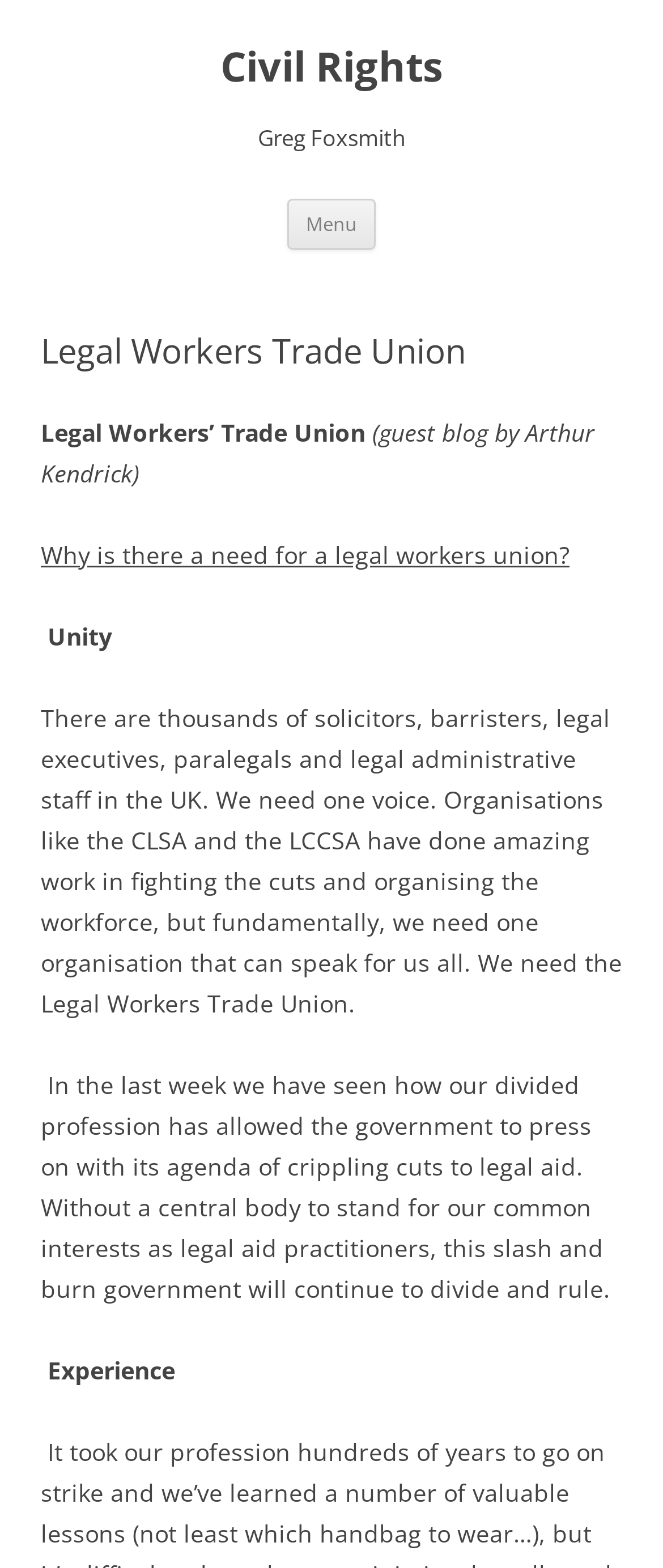What is the name of the author of the guest blog?
Based on the content of the image, thoroughly explain and answer the question.

I found the answer by looking at the StaticText element with the text '(guest blog by Arthur Kendrick)' which is a child of the HeaderAsNonLandmark element.